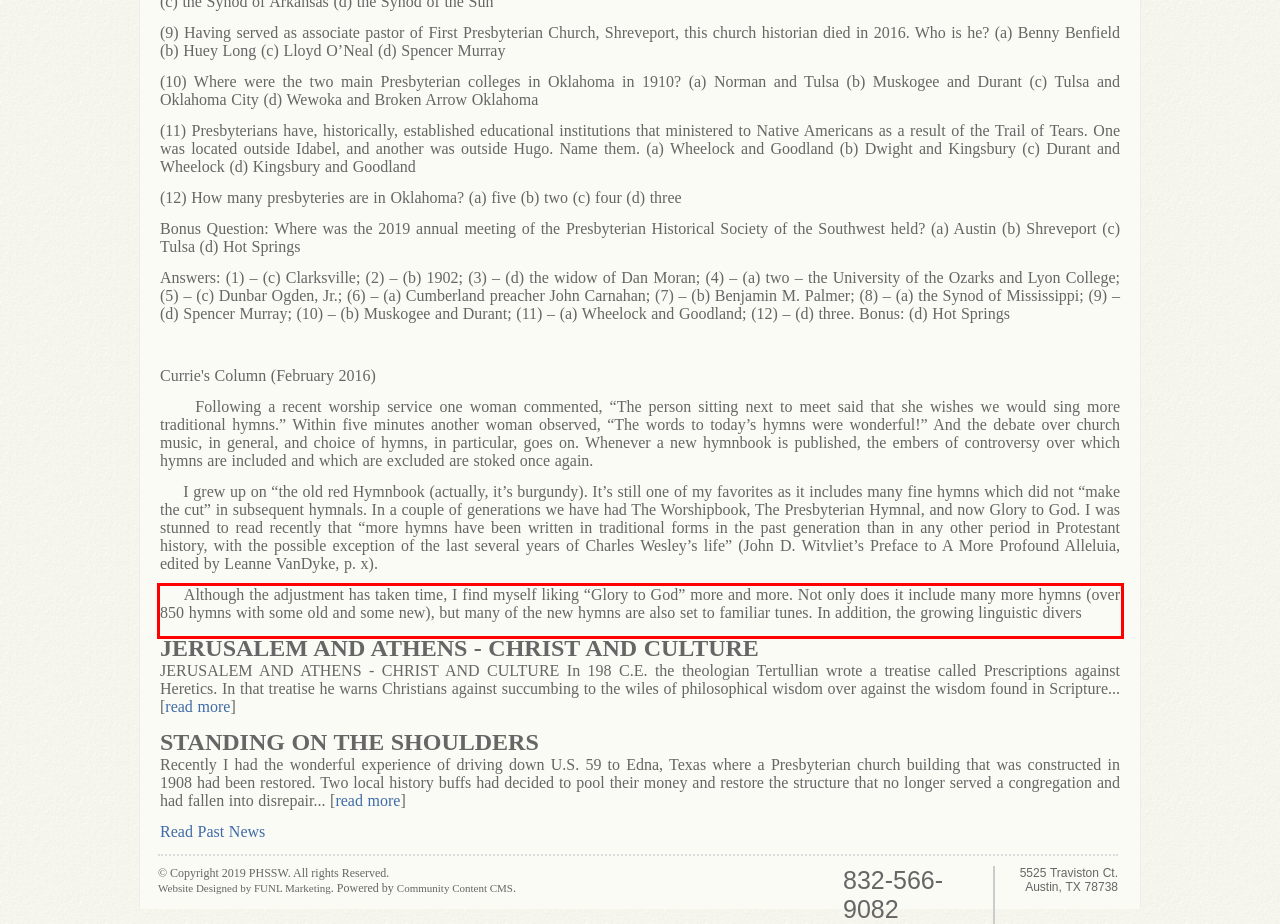You are given a screenshot of a webpage with a UI element highlighted by a red bounding box. Please perform OCR on the text content within this red bounding box.

Although the adjustment has taken time, I find myself liking “Glory to God” more and more. Not only does it include many more hymns (over 850 hymns with some old and some new), but many of the new hymns are also set to familiar tunes. In addition, the growing linguistic divers